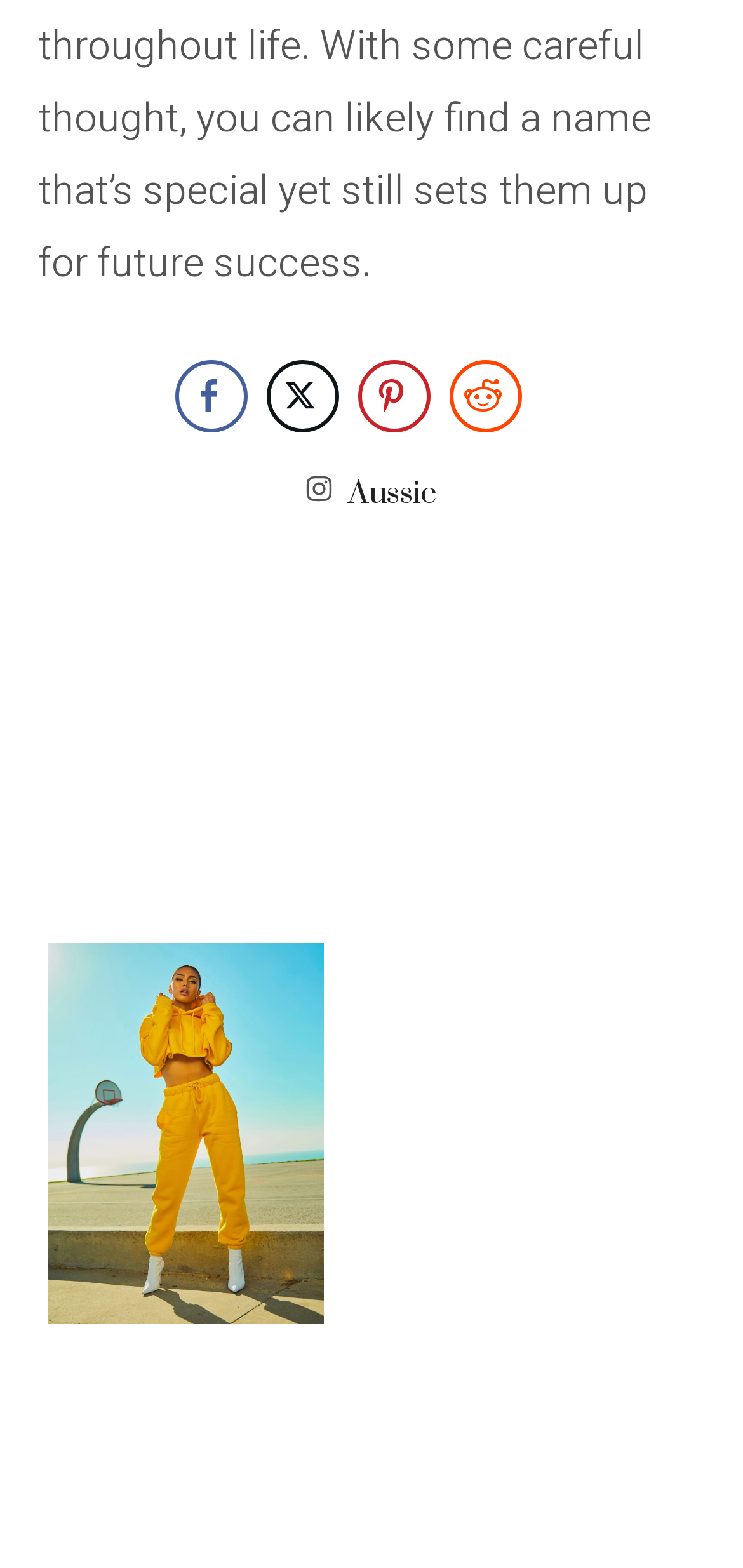Answer the question below using just one word or a short phrase: 
How many images are there in total?

4